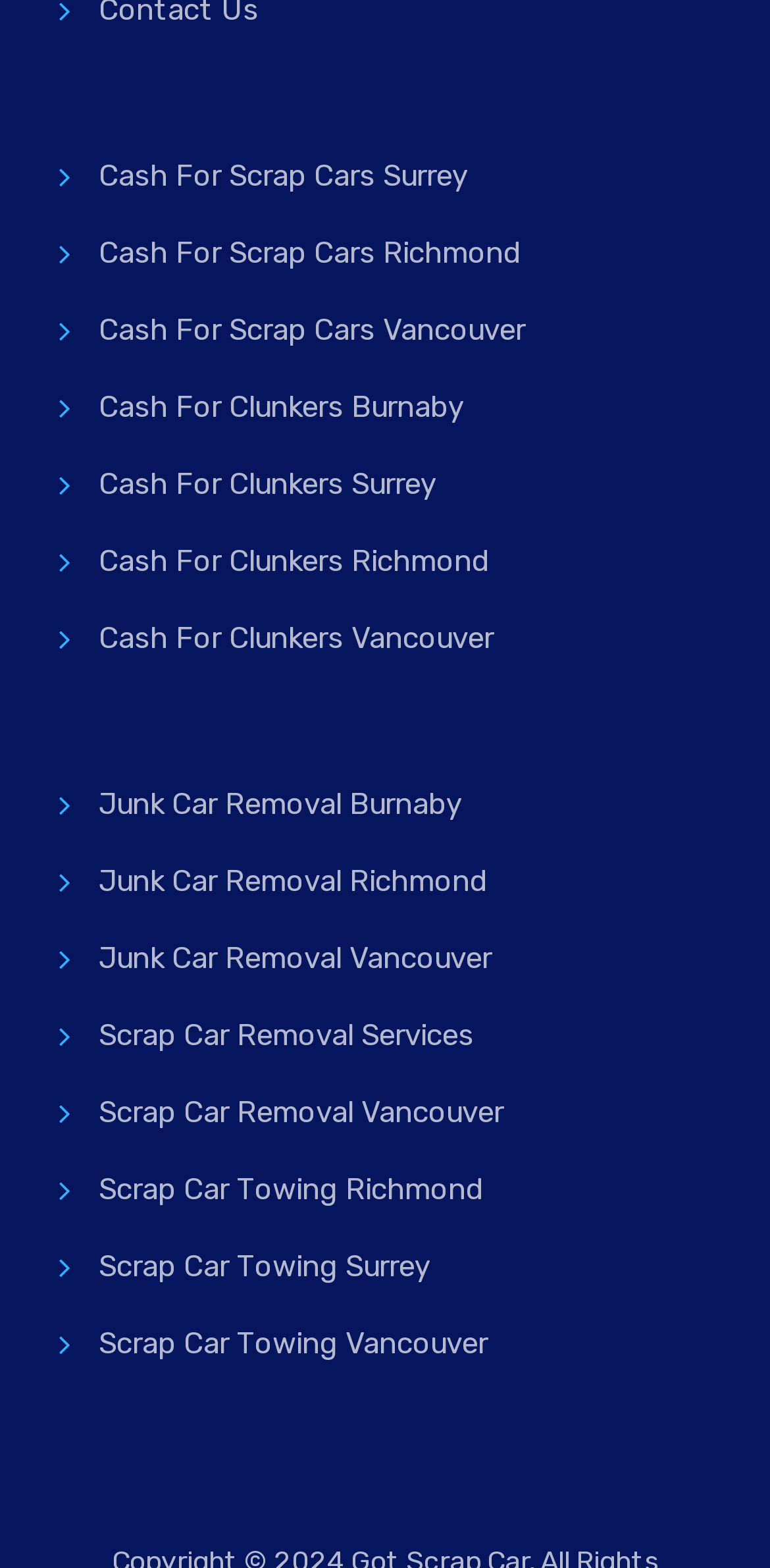Please identify the bounding box coordinates of where to click in order to follow the instruction: "Click Cash For Clunkers Richmond".

[0.077, 0.343, 0.636, 0.373]